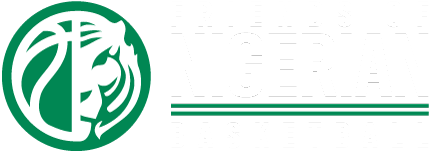What is the symbolic meaning of the lion's head in the logo?
Look at the image and respond with a one-word or short-phrase answer.

Strength and spirit